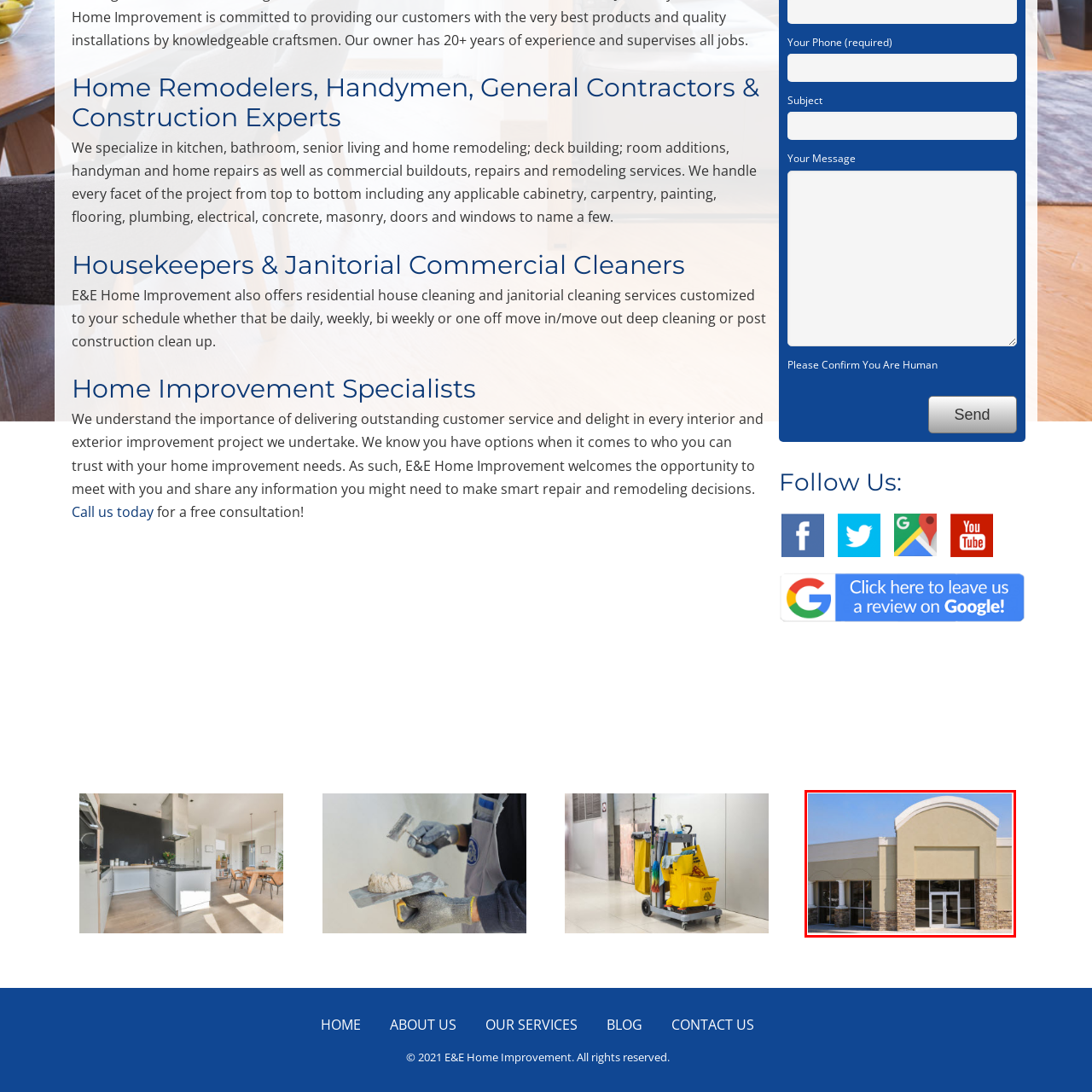View the part of the image surrounded by red, What is the purpose of the expansive glass windows? Respond with a concise word or phrase.

Allow natural light and visibility